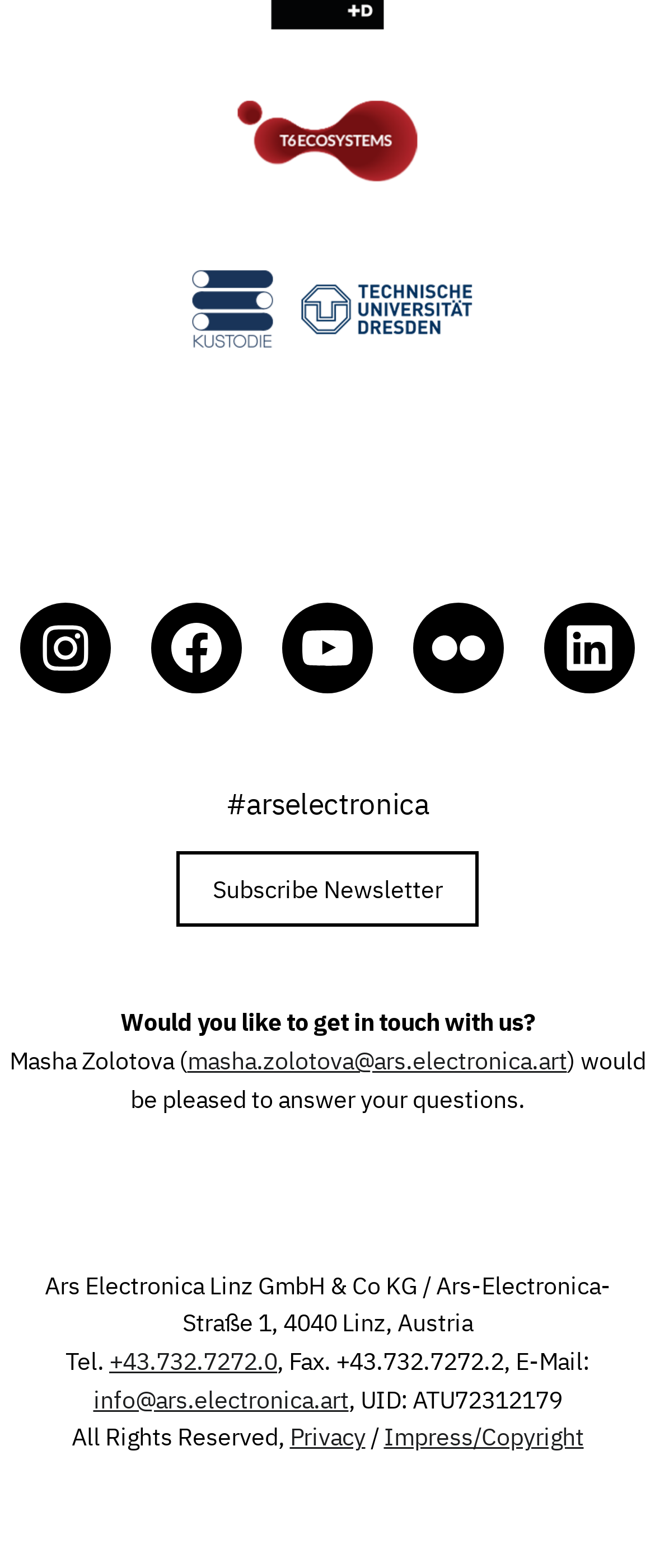Given the description "Subscribe Newsletter", provide the bounding box coordinates of the corresponding UI element.

[0.27, 0.543, 0.73, 0.591]